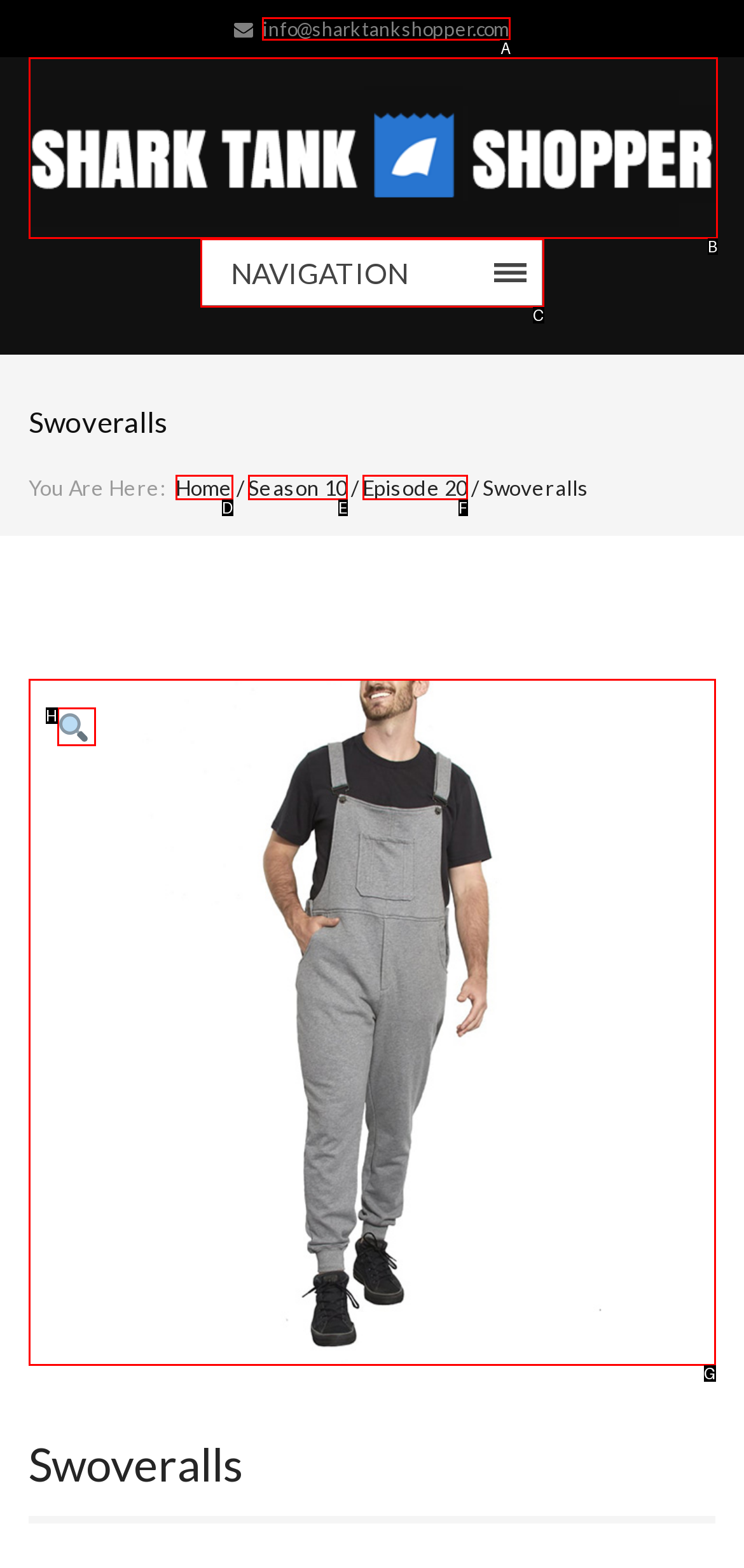Match the description: info@sharktankshopper.com to one of the options shown. Reply with the letter of the best match.

A